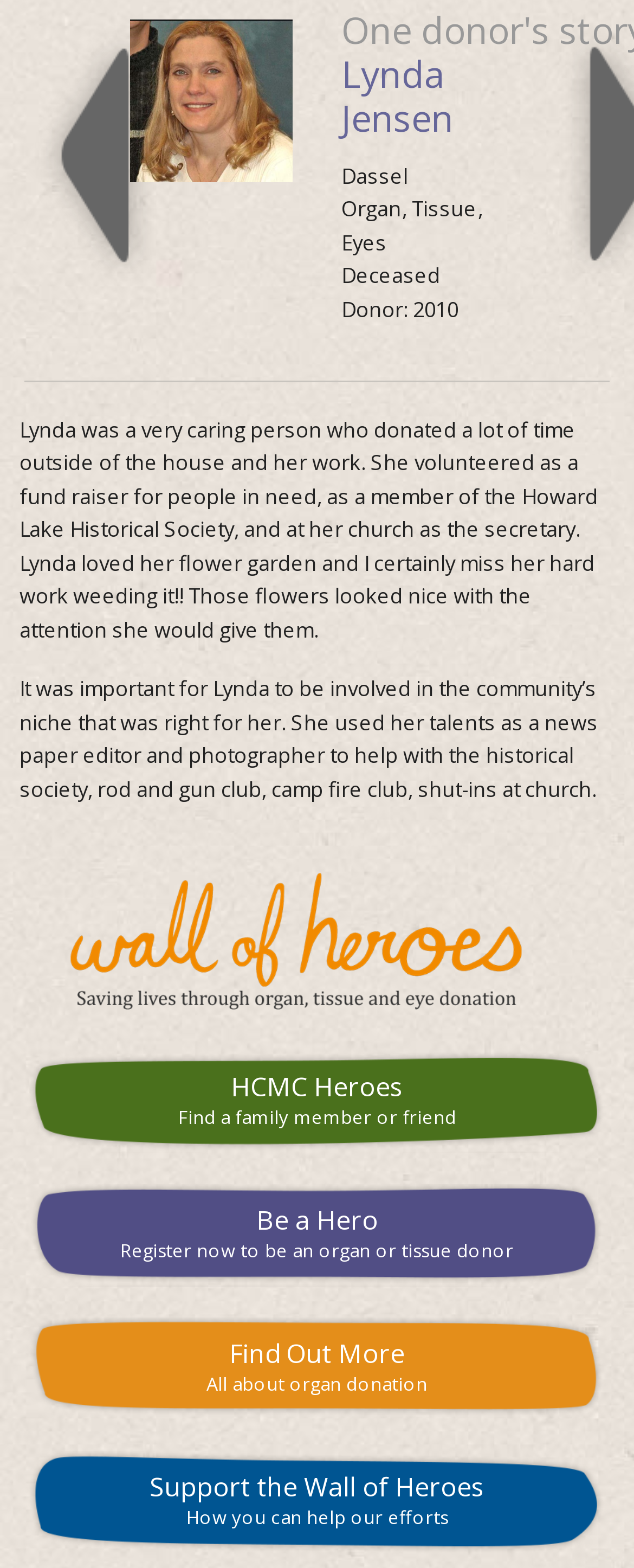Predict the bounding box of the UI element based on this description: "title="Lynda Jensen"".

[0.205, 0.051, 0.461, 0.074]